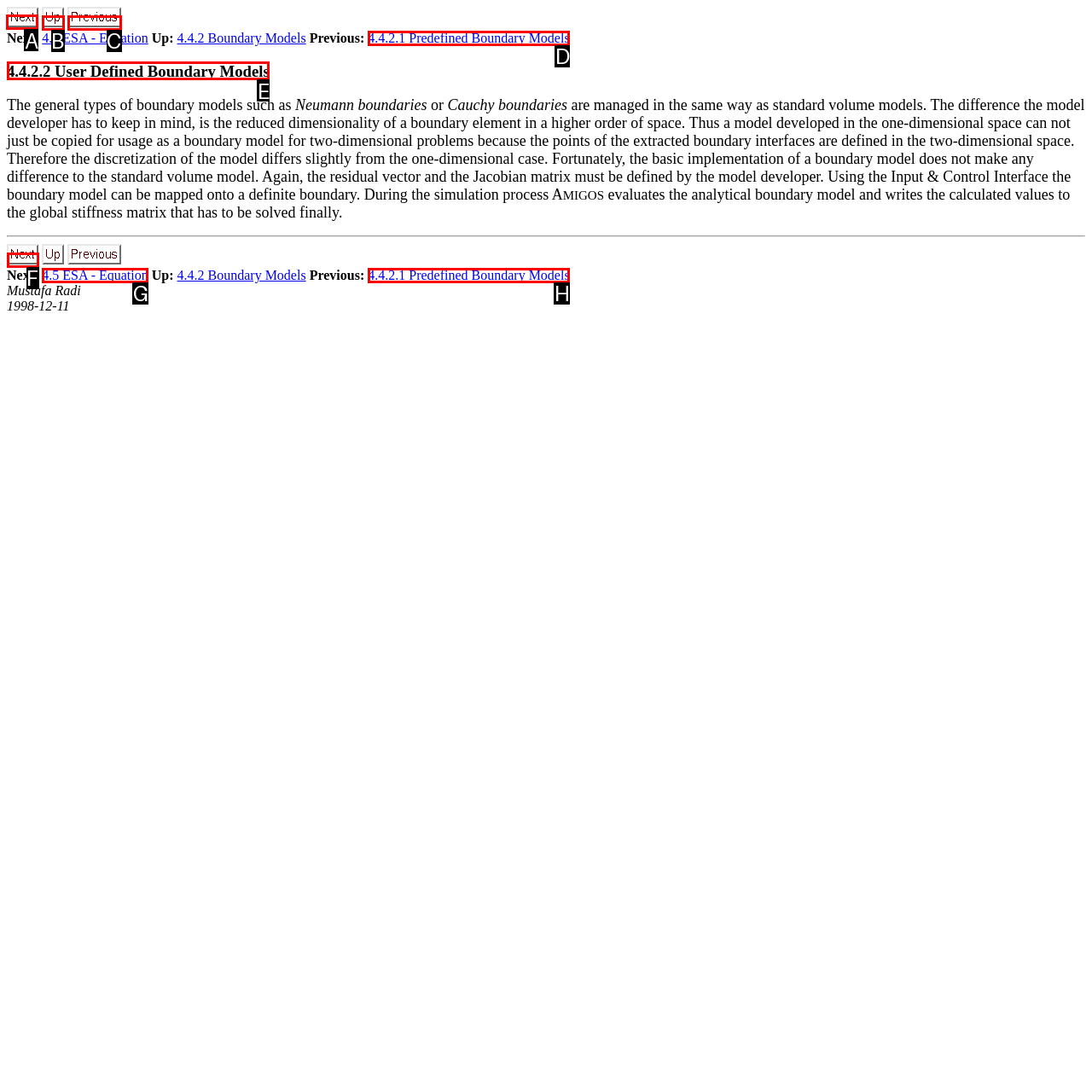Identify the letter of the UI element you need to select to accomplish the task: go to next page.
Respond with the option's letter from the given choices directly.

A